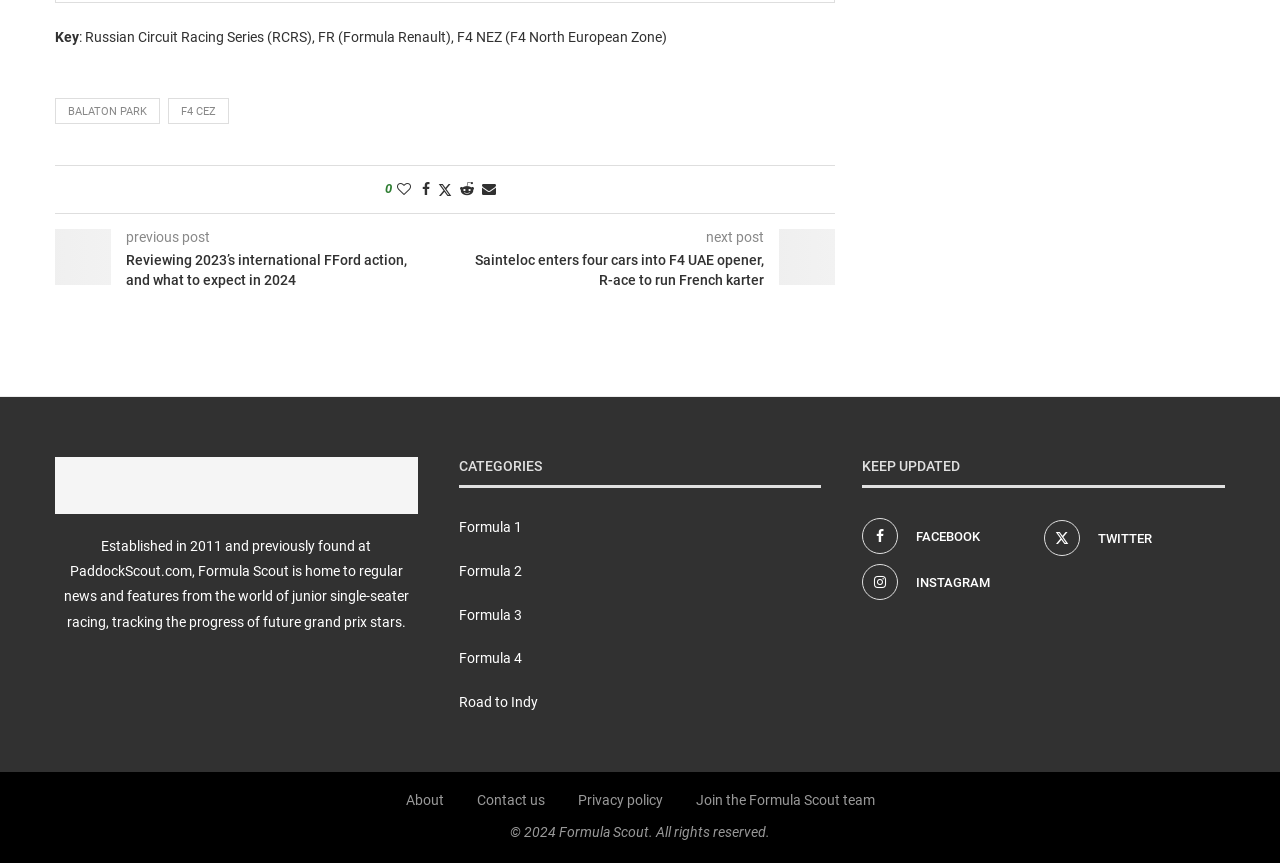What is the year mentioned in the copyright notice at the bottom of the webpage?
Please answer the question with a detailed and comprehensive explanation.

I looked at the bottom of the webpage and found the copyright notice, which says '© 2024 Formula Scout. All rights reserved.'. Therefore, the answer is 2024.